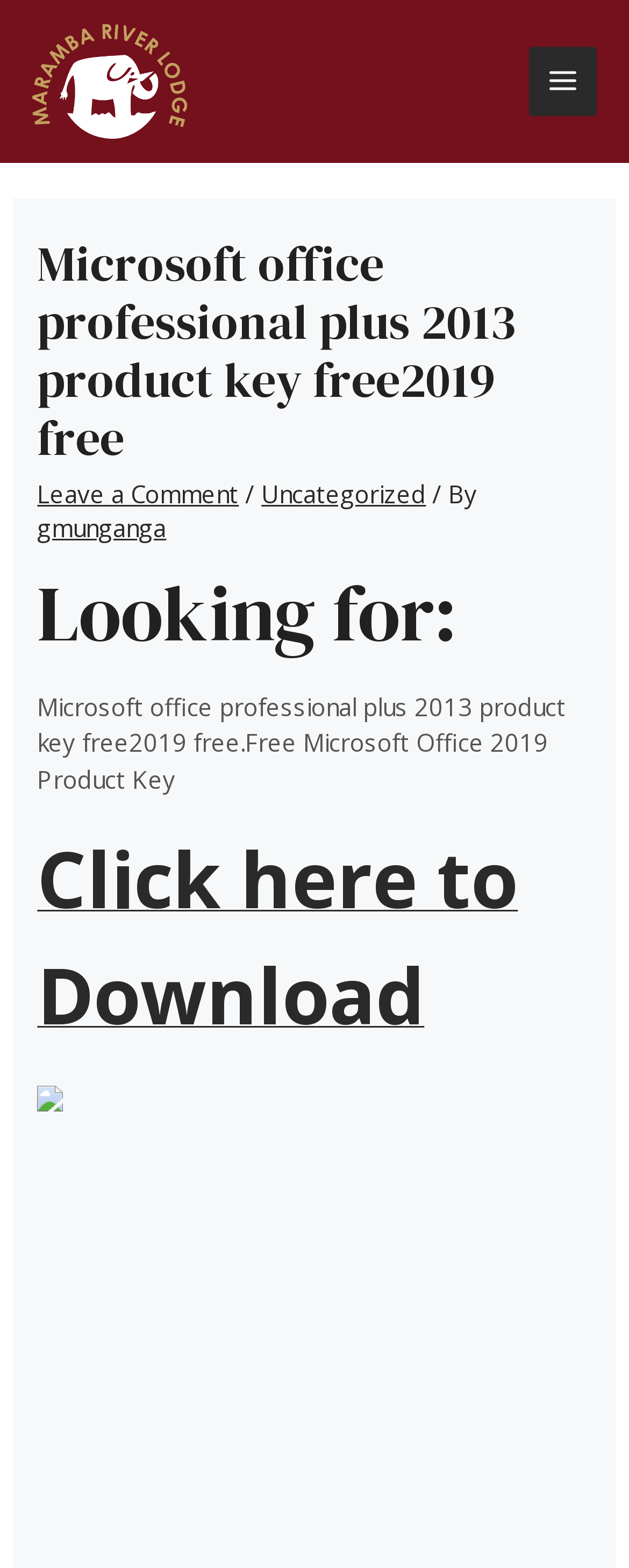Give a detailed overview of the webpage's appearance and contents.

The webpage appears to be a blog post or article with a focus on Microsoft Office product keys. At the top left, there is a logo image with the text "Maramba River Lodge | Livingstone Zambia" next to it, which is also a clickable link. 

On the top right, there is a "MAIN MENU" button. Below the logo, there is a header section with a heading that reads "Microsoft office professional plus 2013 product key free2019 free". This heading is followed by a link to "Leave a Comment" and some metadata about the post, including the category "Uncategorized" and the author "gmunganga". 

The main content of the page starts with a heading "Looking for:" followed by a paragraph of text that describes the purpose of the page, which is to provide a free Microsoft Office 2019 product key. There is a prominent call-to-action link "Click here to Download" below the paragraph. 

On the left side of the page, there is a small image with a link, but the image does not have a descriptive text. The page also has some empty space with non-breaking space characters, which do not provide any meaningful information.